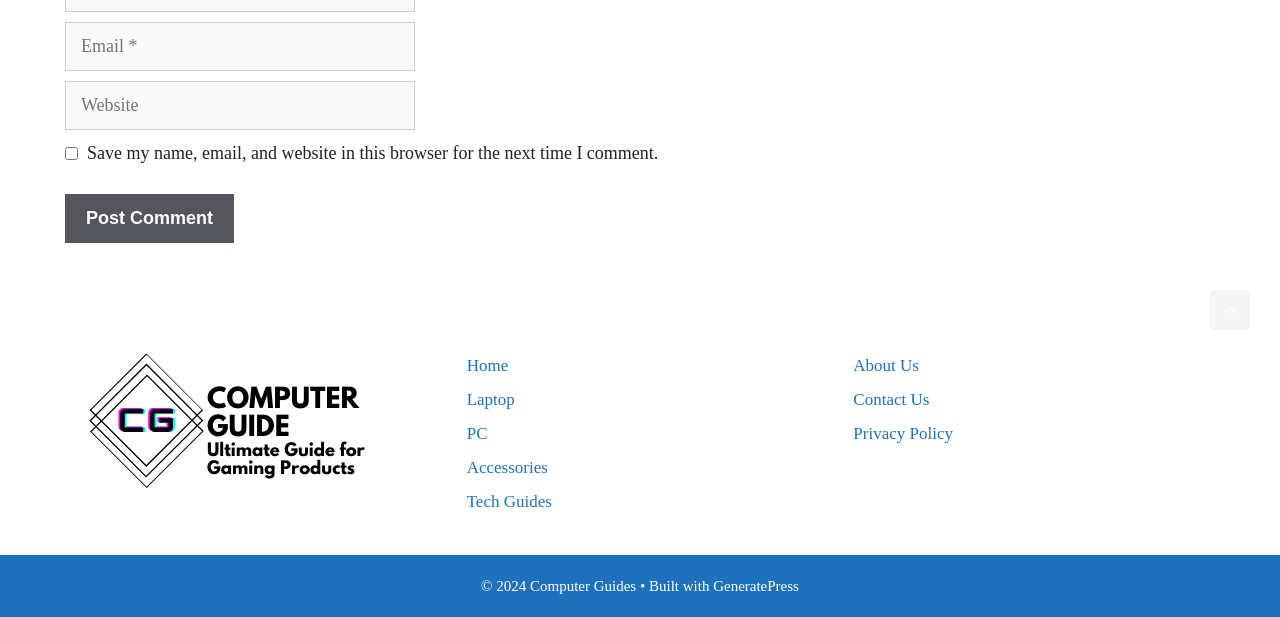Please determine the bounding box coordinates for the UI element described as: "Privacy Policy".

[0.667, 0.688, 0.745, 0.719]